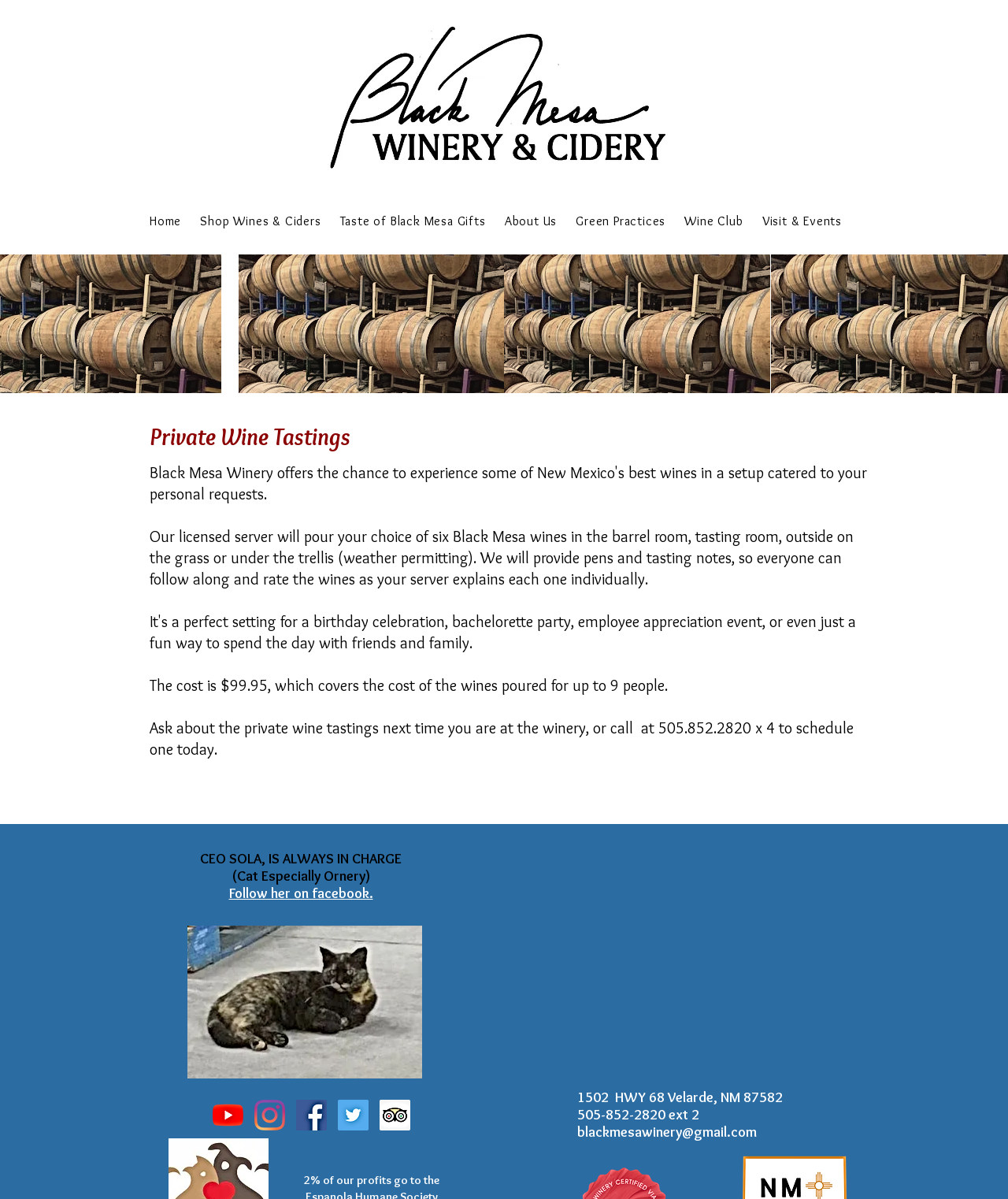Offer an extensive depiction of the webpage and its key elements.

This webpage is about Black Mesa Winery, specifically promoting private wine tastings. At the top, there is a logo image and a navigation menu with links to various sections of the website, including "Home", "Shop Wines & Ciders", and "About Us". 

Below the navigation menu, there is a main section that takes up most of the page. It features two images of wine barrels, one on the left and one on the right, which are likely used to set the atmosphere for the wine tasting experience. 

In the center of the page, there is a heading that reads "Private Wine Tastings" followed by a paragraph of text that describes the experience. The text explains that a licensed server will pour six Black Mesa wines in a chosen location, provide pens and tasting notes, and explain each wine individually. 

Below this text, there is another paragraph that mentions the cost of the private wine tasting, which is $99.95 for up to 9 people. There is also a call to action to ask about scheduling a private wine tasting.

Further down the page, there is a section that appears to be about the CEO of the winery, featuring a quote and a link to follow her on Facebook. There is also an image of the CEO, Sola, with her cat.

At the very bottom of the page, there is a social bar with links to the winery's social media profiles, including YouTube, Facebook, Twitter, and Trip Advisor. Next to the social bar, there is a Google Maps iframe that shows the location of the winery. The winery's address, phone number, and email address are also listed at the bottom of the page.